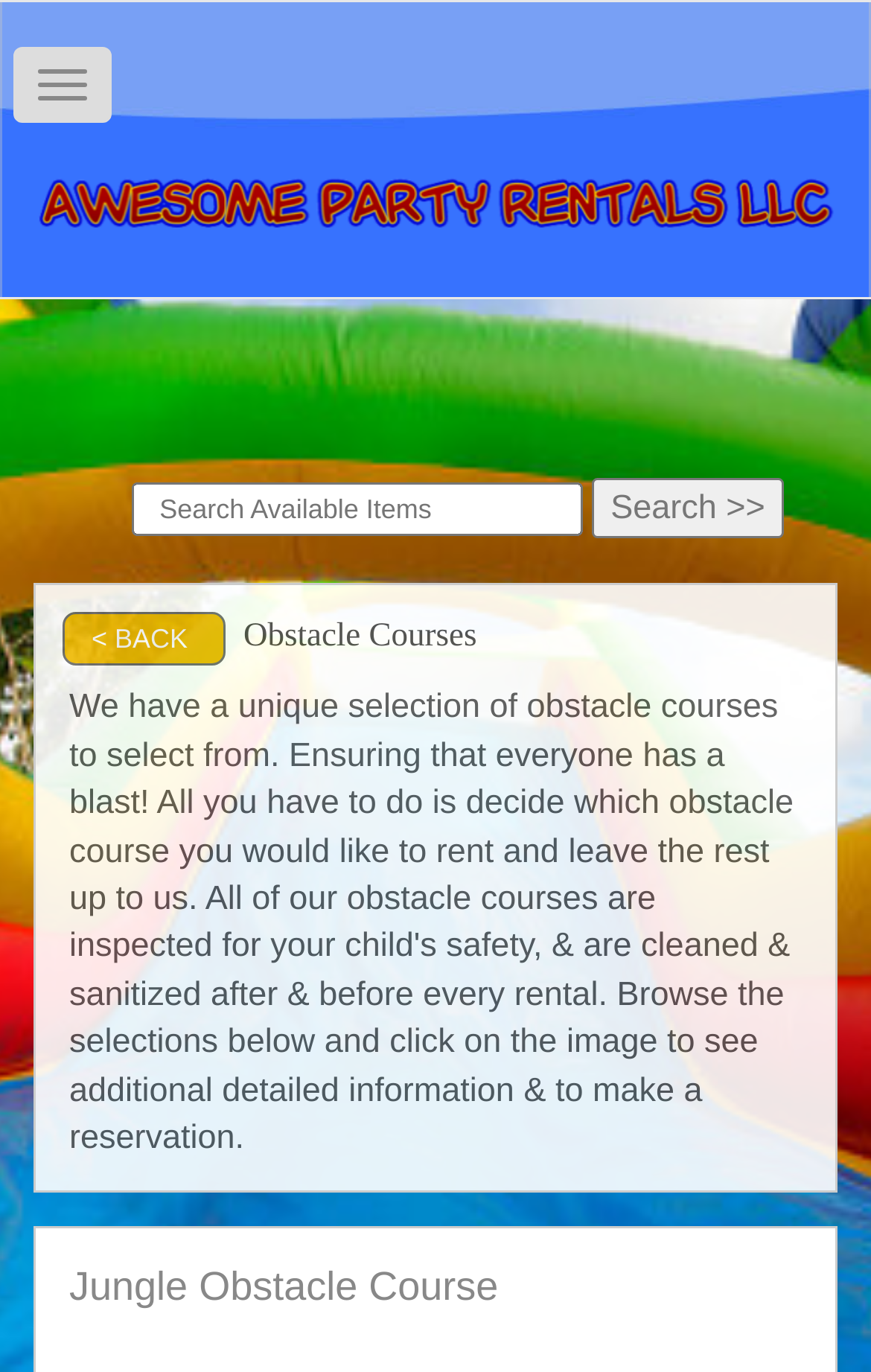Extract the bounding box coordinates of the UI element described: "parent_node: Toggle navigation". Provide the coordinates in the format [left, top, right, bottom] with values ranging from 0 to 1.

[0.003, 0.103, 0.997, 0.216]